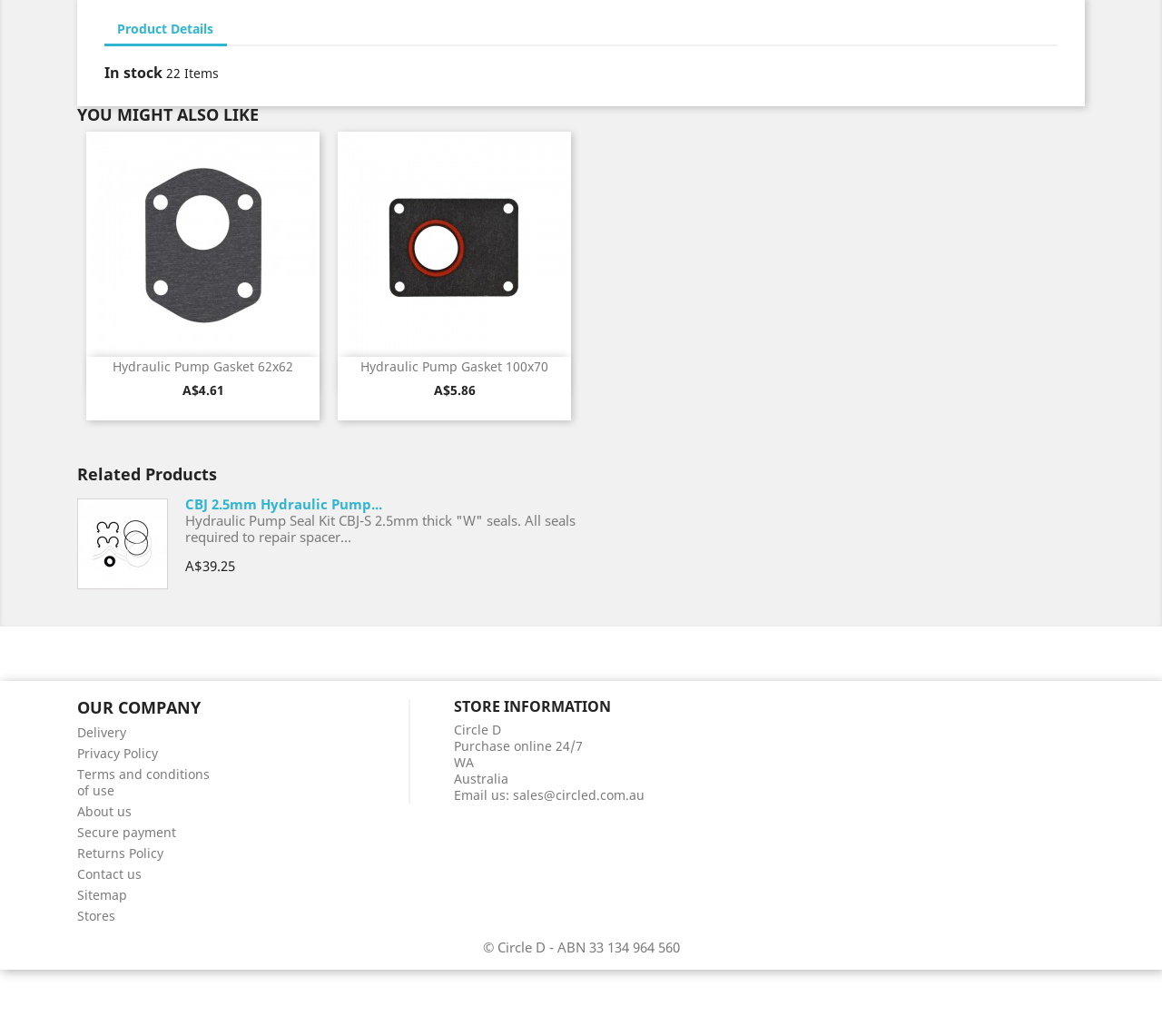What is the email address of the company?
Give a detailed response to the question by analyzing the screenshot.

I found the answer by looking at the 'link' element with the text 'sales@circled.com.au' which is located inside the 'footer' element and is part of the 'STORE INFORMATION' section.